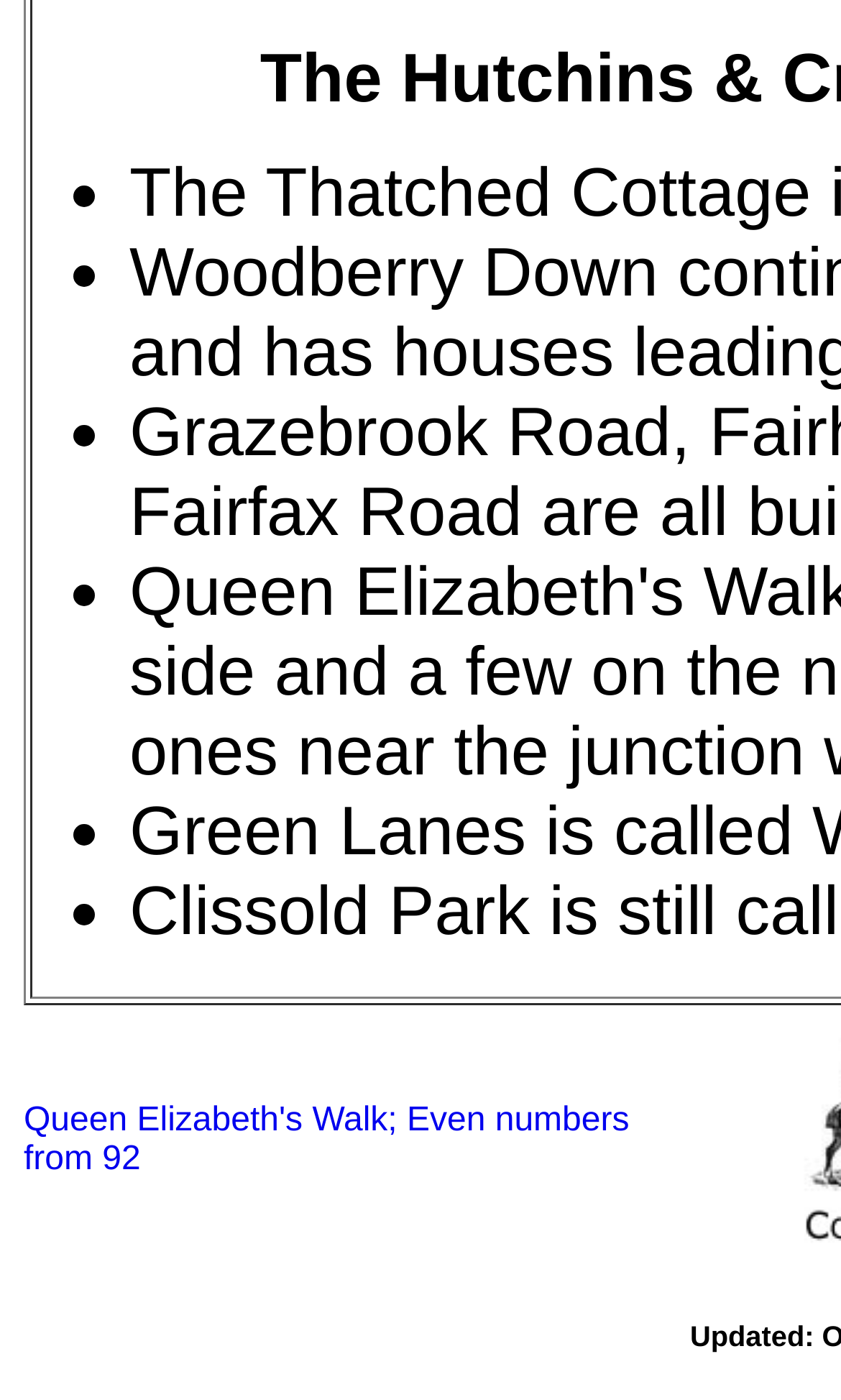Respond with a single word or phrase for the following question: 
How many list markers are there?

6